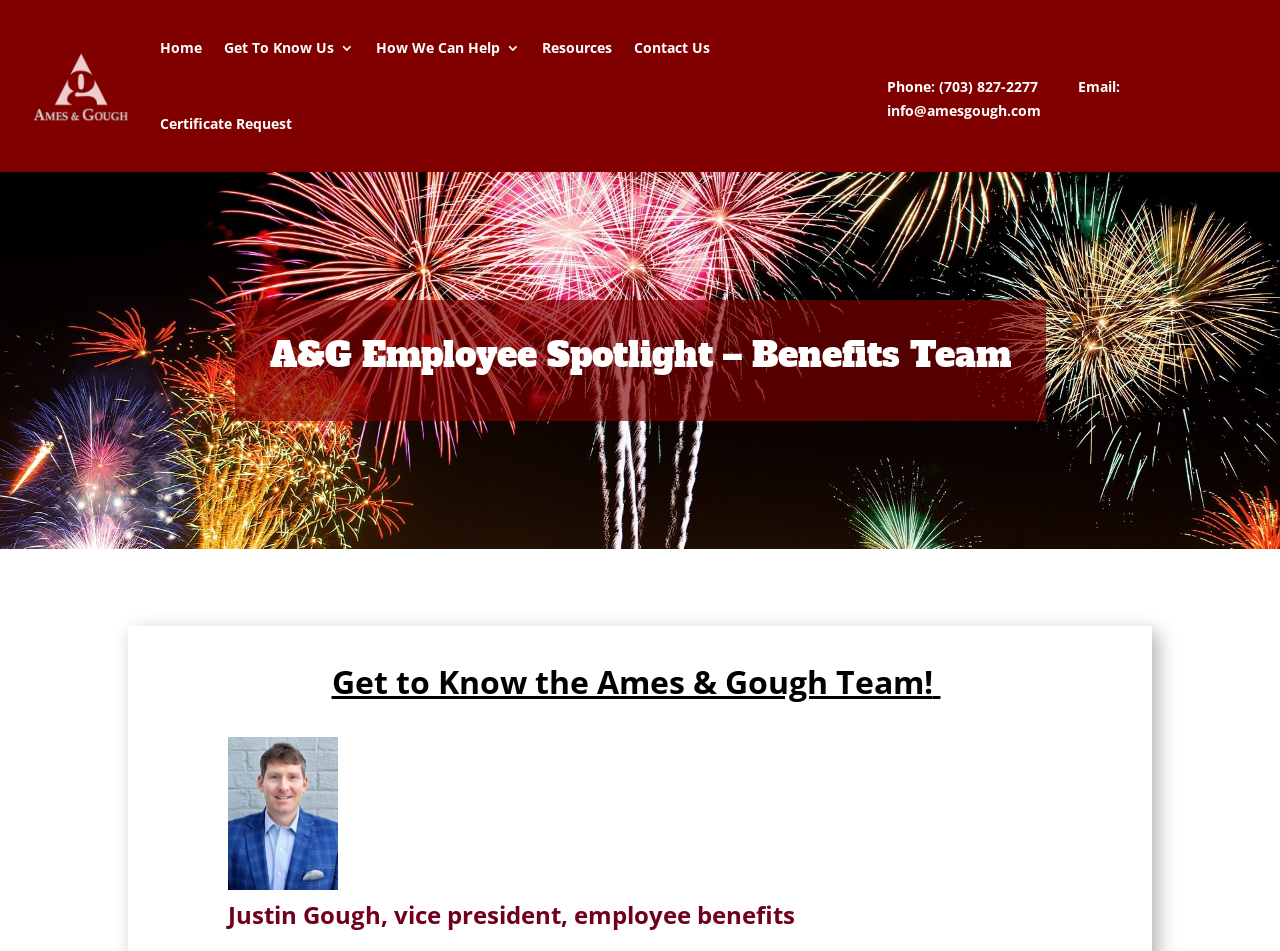Describe the webpage in detail, including text, images, and layout.

The webpage is about an employee spotlight, specifically featuring the Benefits Team at Ames & Gough. At the top, there are five navigation links: "Home", "Get To Know Us 3", "How We Can Help 3", "Resources", and "Contact Us", aligned horizontally across the page. Below these links, there is a "Certificate Request" link. 

On the right side of the page, near the top, the company's contact information is displayed, including phone number and email address. 

The main content of the page is headed by a title "A&G Employee Spotlight – Benefits Team", which is centered on the page. Below this title, there is a subtitle "Get to Know the Ames & Gough Team!". 

An image is placed on the left side of the page, below the subtitle. Next to the image, there is a paragraph of text introducing Justin Gough, the vice president of employee benefits.